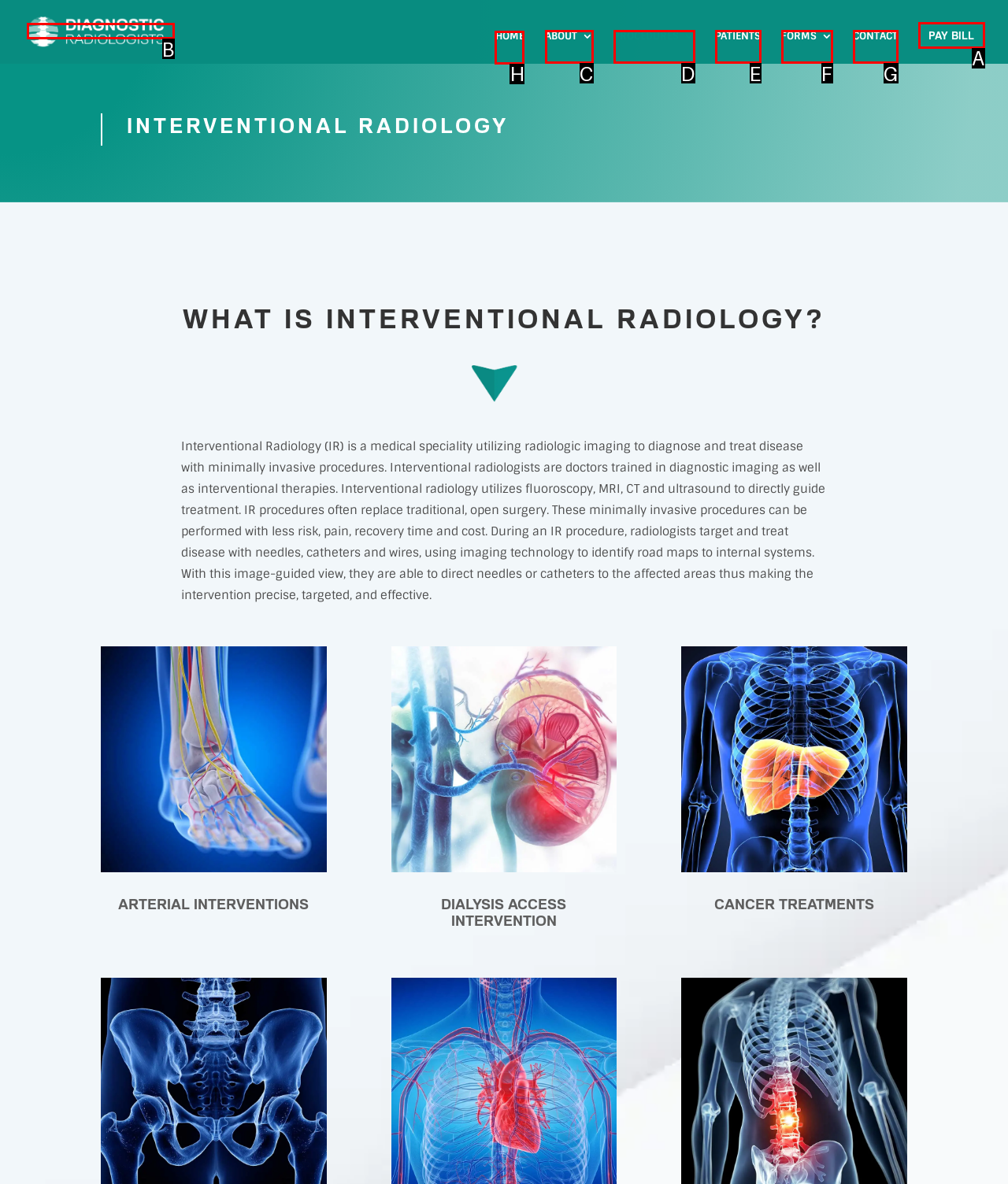Which option should be clicked to complete this task: Click HOME
Reply with the letter of the correct choice from the given choices.

H